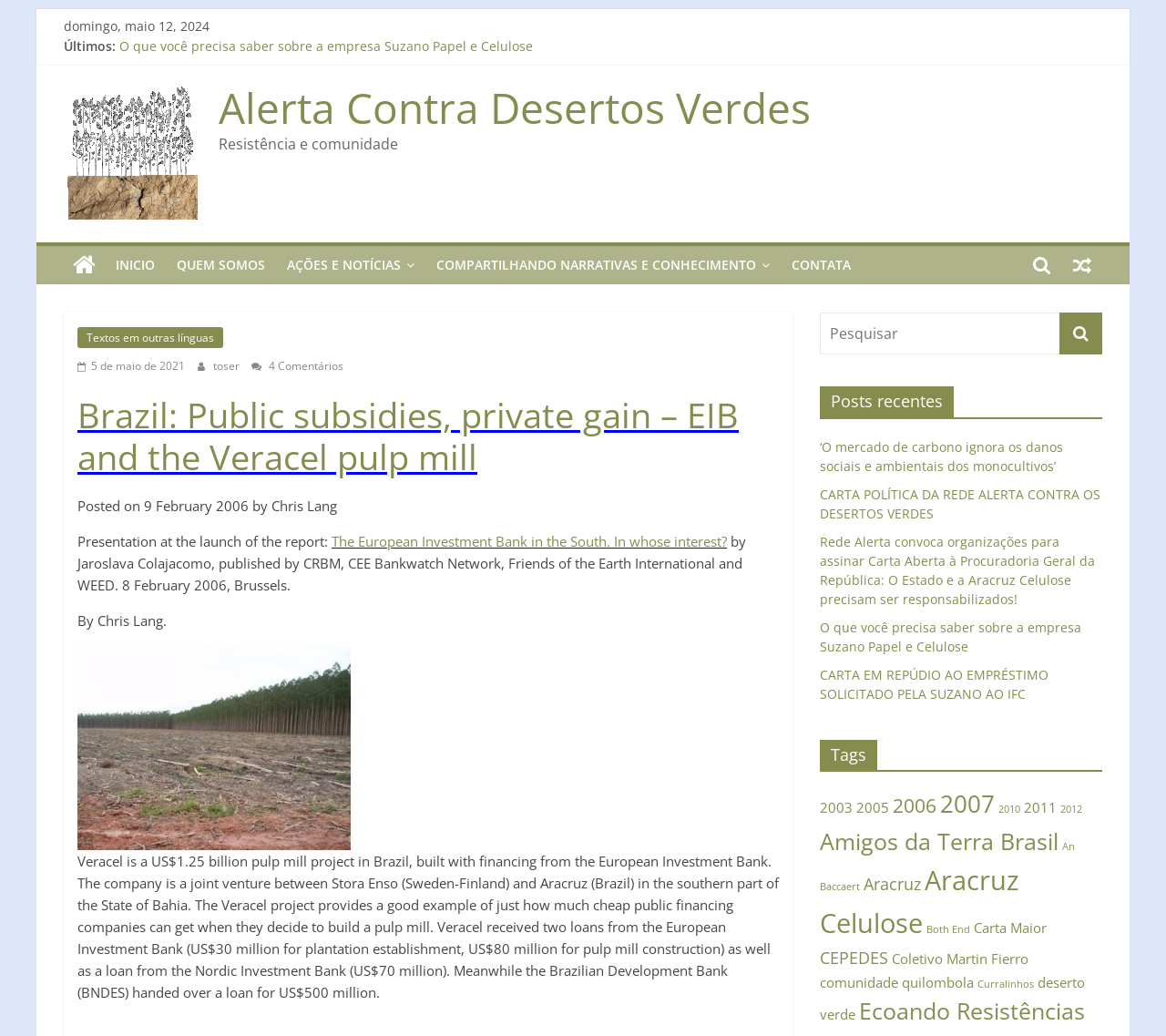Identify the bounding box coordinates for the element you need to click to achieve the following task: "Click on the link to read about 'O que você precisa saber sobre a empresa Suzano Papel e Celulose'". Provide the bounding box coordinates as four float numbers between 0 and 1, in the form [left, top, right, bottom].

[0.102, 0.049, 0.457, 0.066]